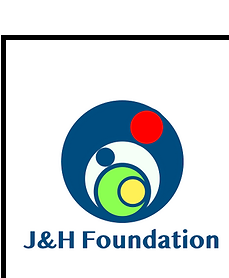Respond to the question below with a concise word or phrase:
How many colors are used in the overlapping circles?

two